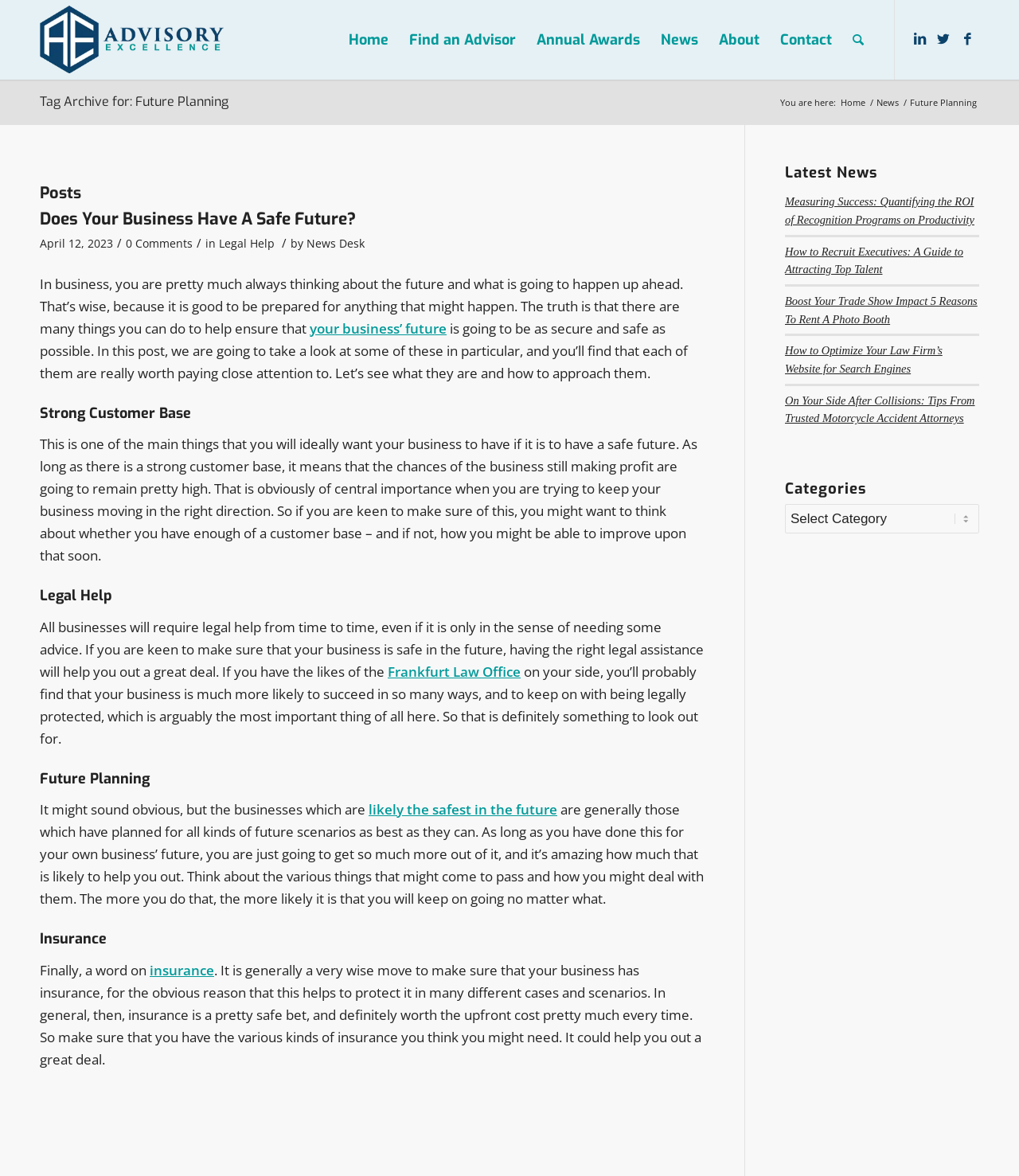Predict the bounding box coordinates for the UI element described as: "alt="Advisory Excellence" title="Advisory-Excellence-logo"". The coordinates should be four float numbers between 0 and 1, presented as [left, top, right, bottom].

[0.039, 0.0, 0.219, 0.068]